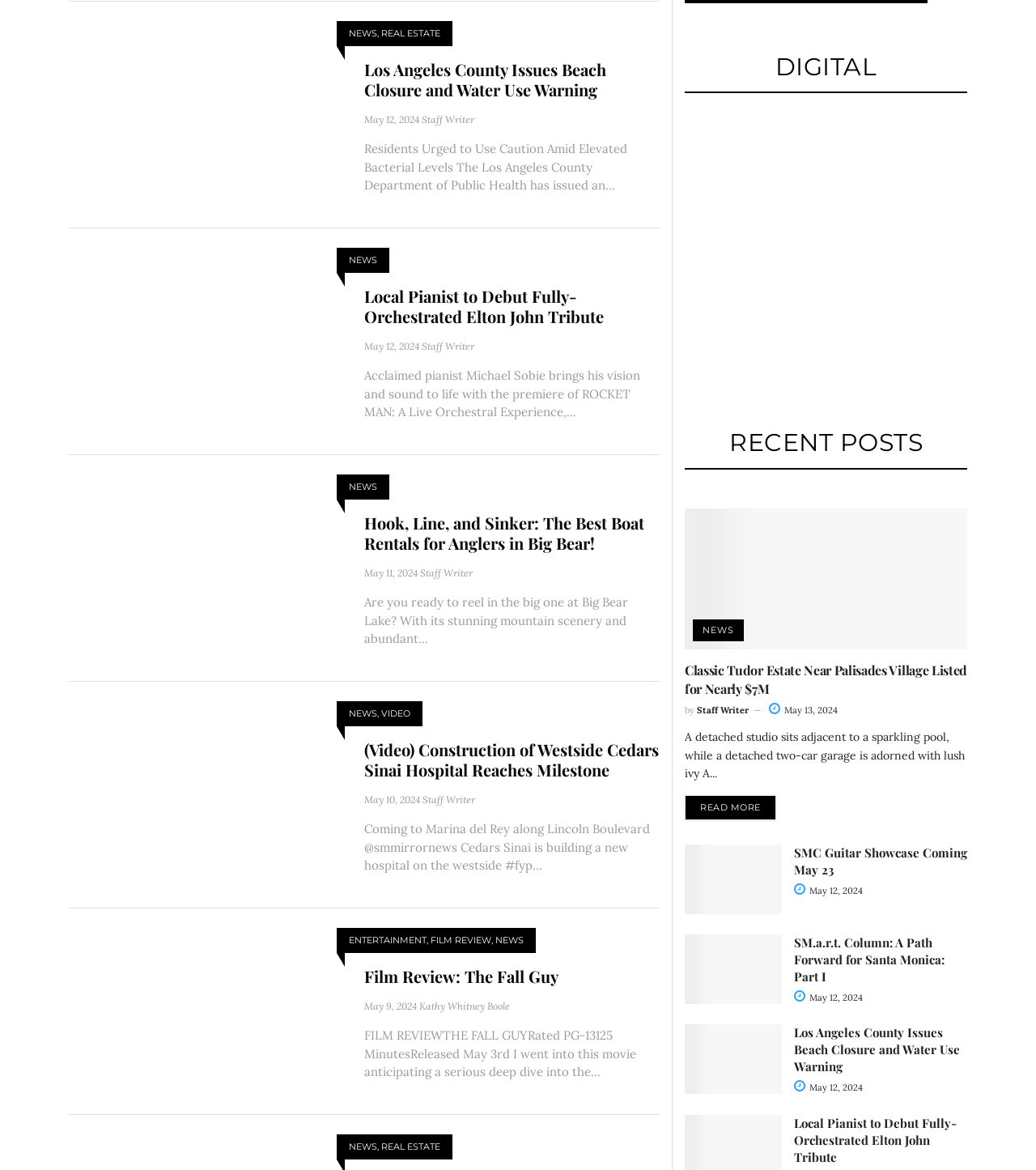What is the author of the article 'Film Review: The Fall Guy'?
Using the image, answer in one word or phrase.

Kathy Whitney Boole